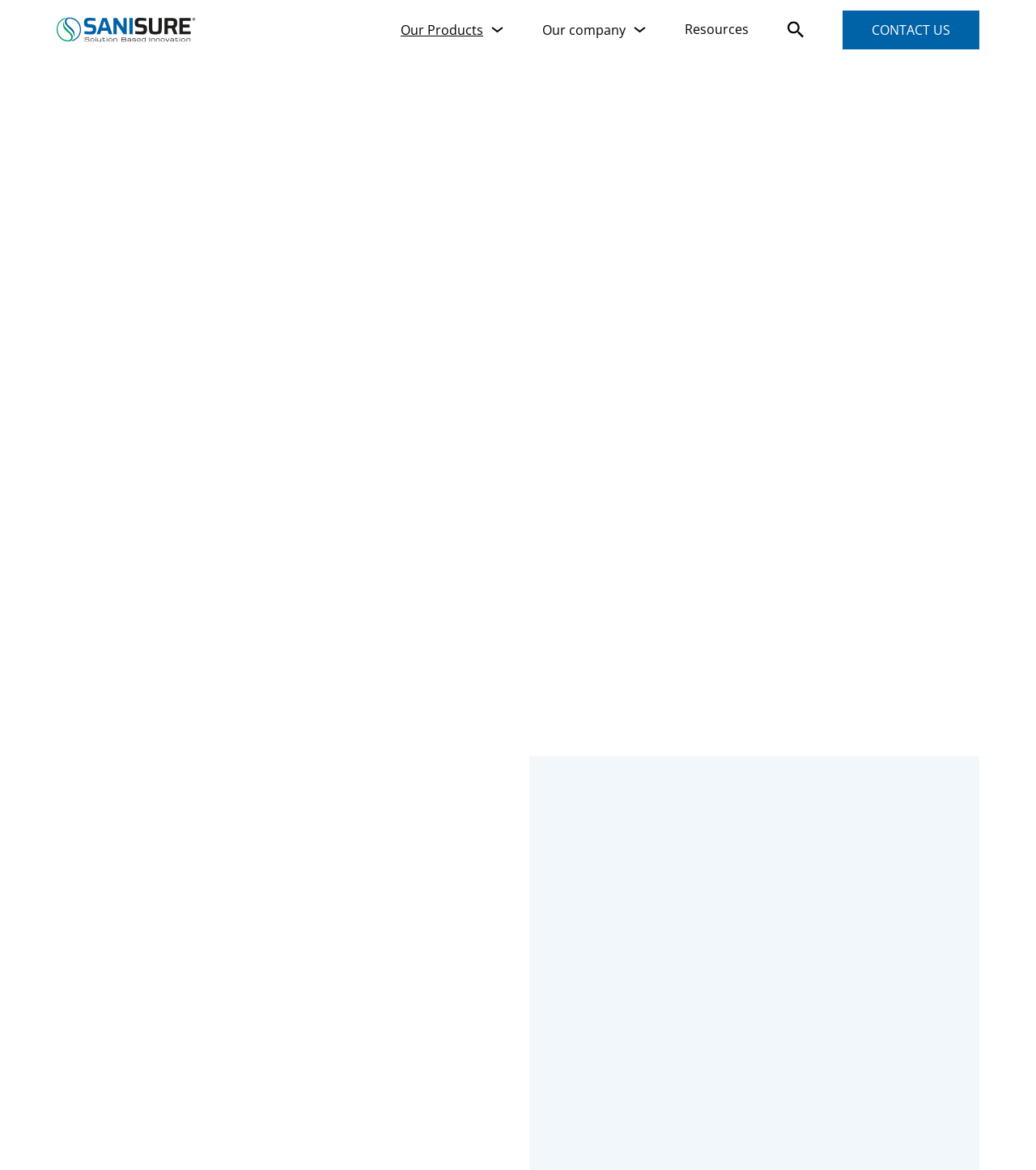Please find the bounding box coordinates of the element that you should click to achieve the following instruction: "Search for products". The coordinates should be presented as four float numbers between 0 and 1: [left, top, right, bottom].

[0.305, 0.422, 0.695, 0.464]